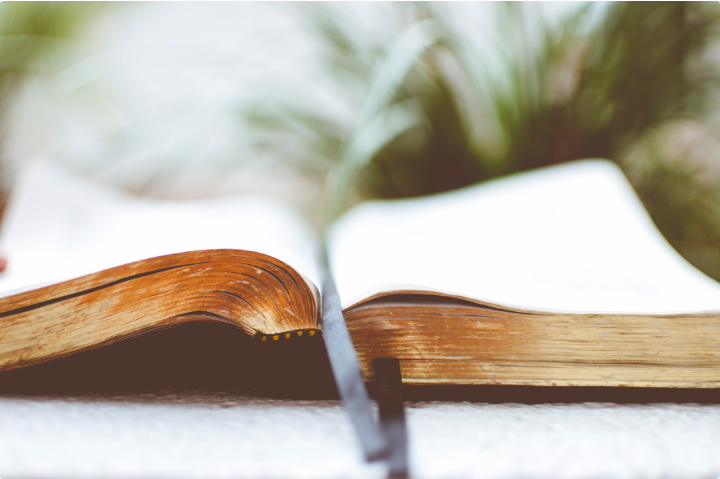What marks a spot within the Bible? Based on the image, give a response in one word or a short phrase.

a ribbon bookmark